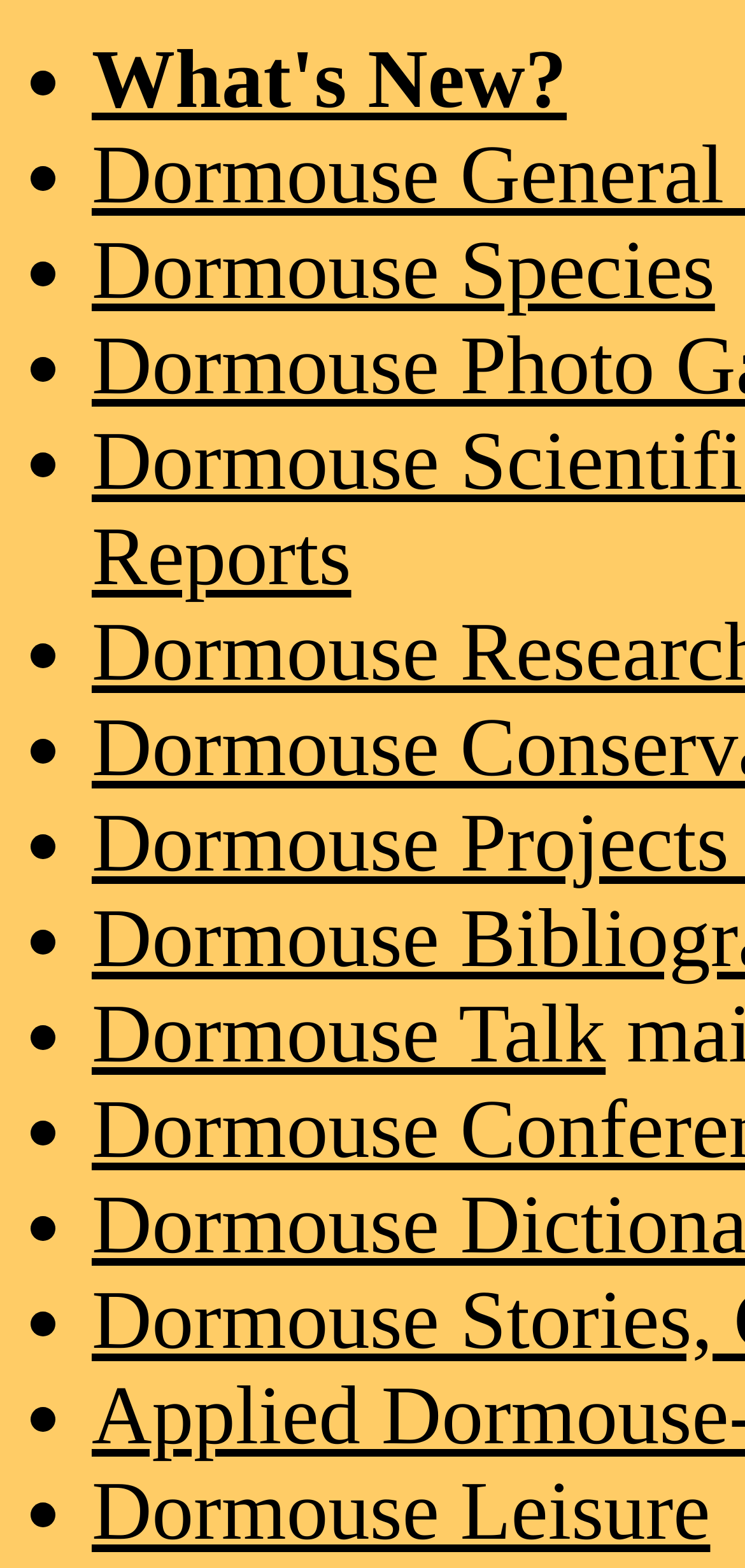Bounding box coordinates are specified in the format (top-left x, top-left y, bottom-right x, bottom-right y). All values are floating point numbers bounded between 0 and 1. Please provide the bounding box coordinate of the region this sentence describes: Dormouse Talk

[0.123, 0.631, 0.813, 0.69]